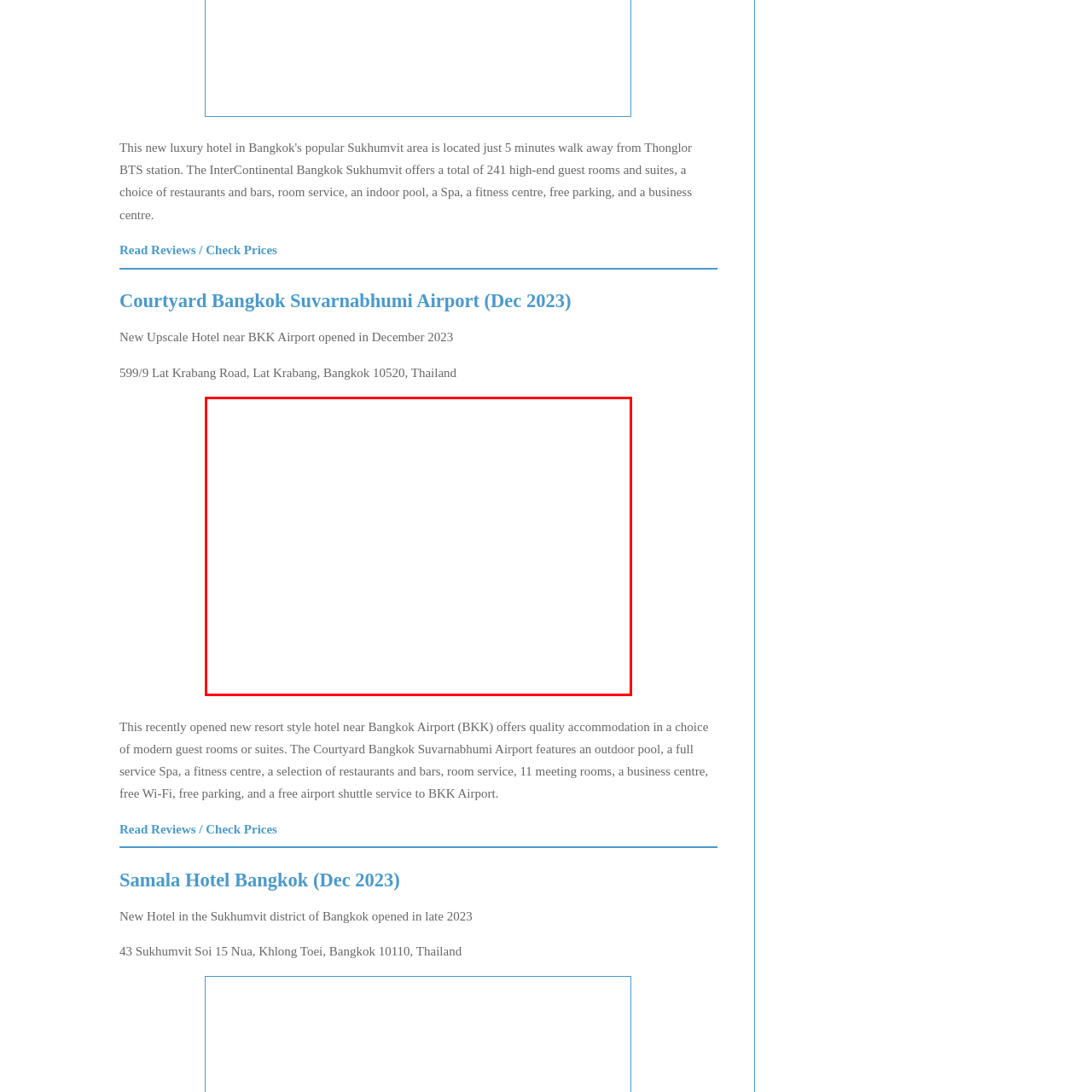Study the area of the image outlined in red and respond to the following question with as much detail as possible: When did the hotel launch?

According to the caption, the hotel launched in December 2023, making it a newly opened upscale hotel. This information is provided to give an idea of the hotel's history and establishment.